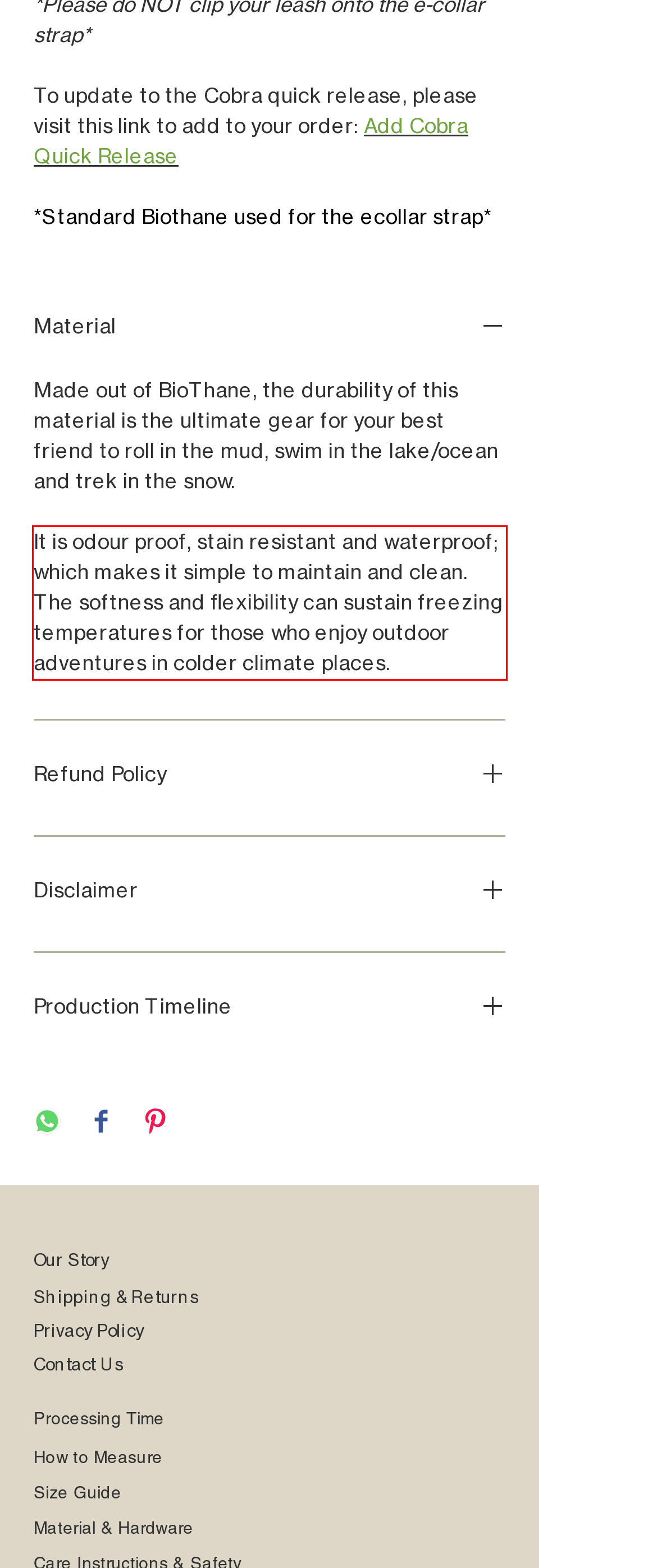Observe the screenshot of the webpage, locate the red bounding box, and extract the text content within it.

It is odour proof, stain resistant and waterproof; which makes it simple to maintain and clean. The softness and flexibility can sustain freezing temperatures for those who enjoy outdoor adventures in colder climate places.